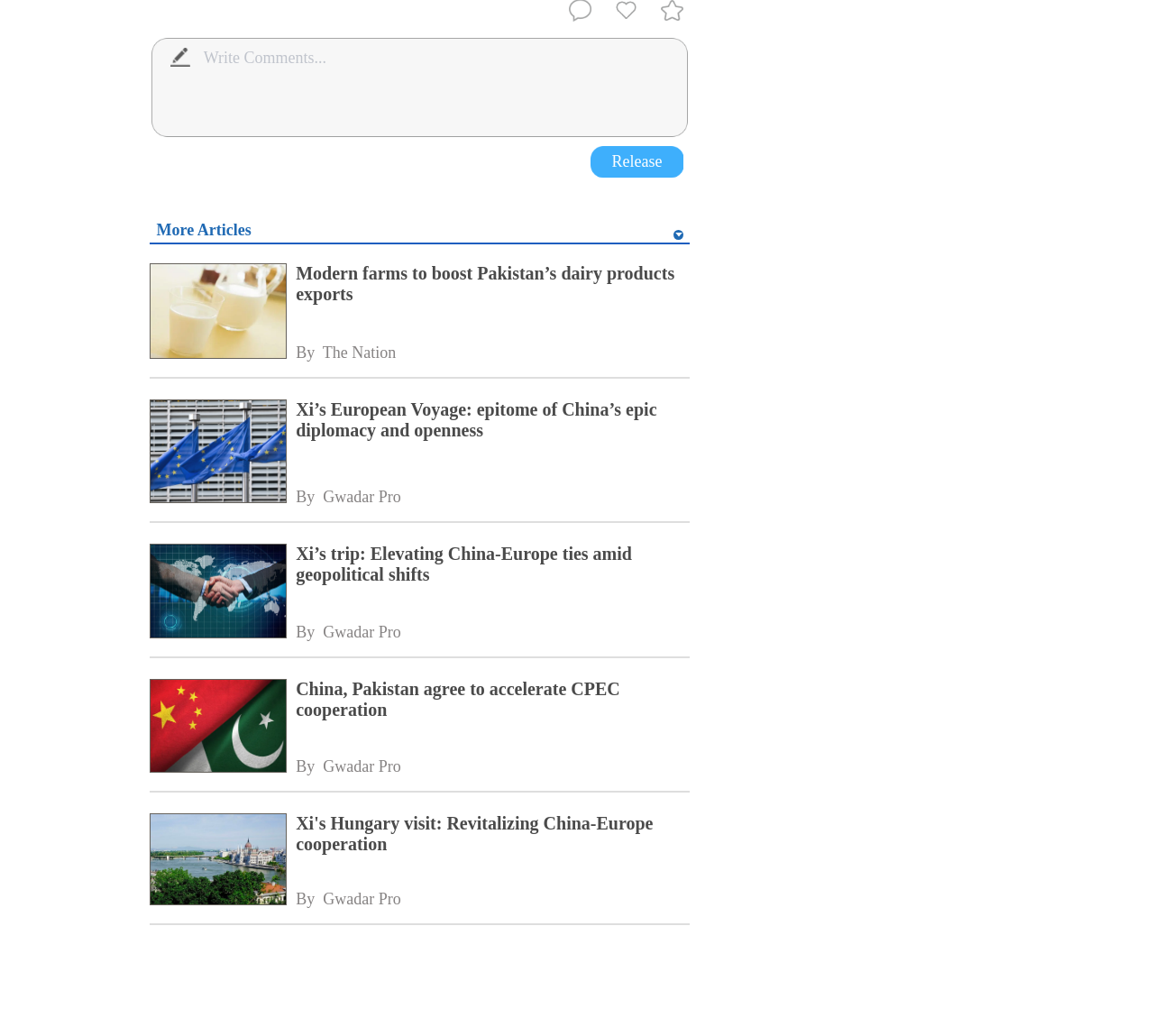Please find the bounding box coordinates in the format (top-left x, top-left y, bottom-right x, bottom-right y) for the given element description. Ensure the coordinates are floating point numbers between 0 and 1. Description: Release

[0.511, 0.141, 0.592, 0.172]